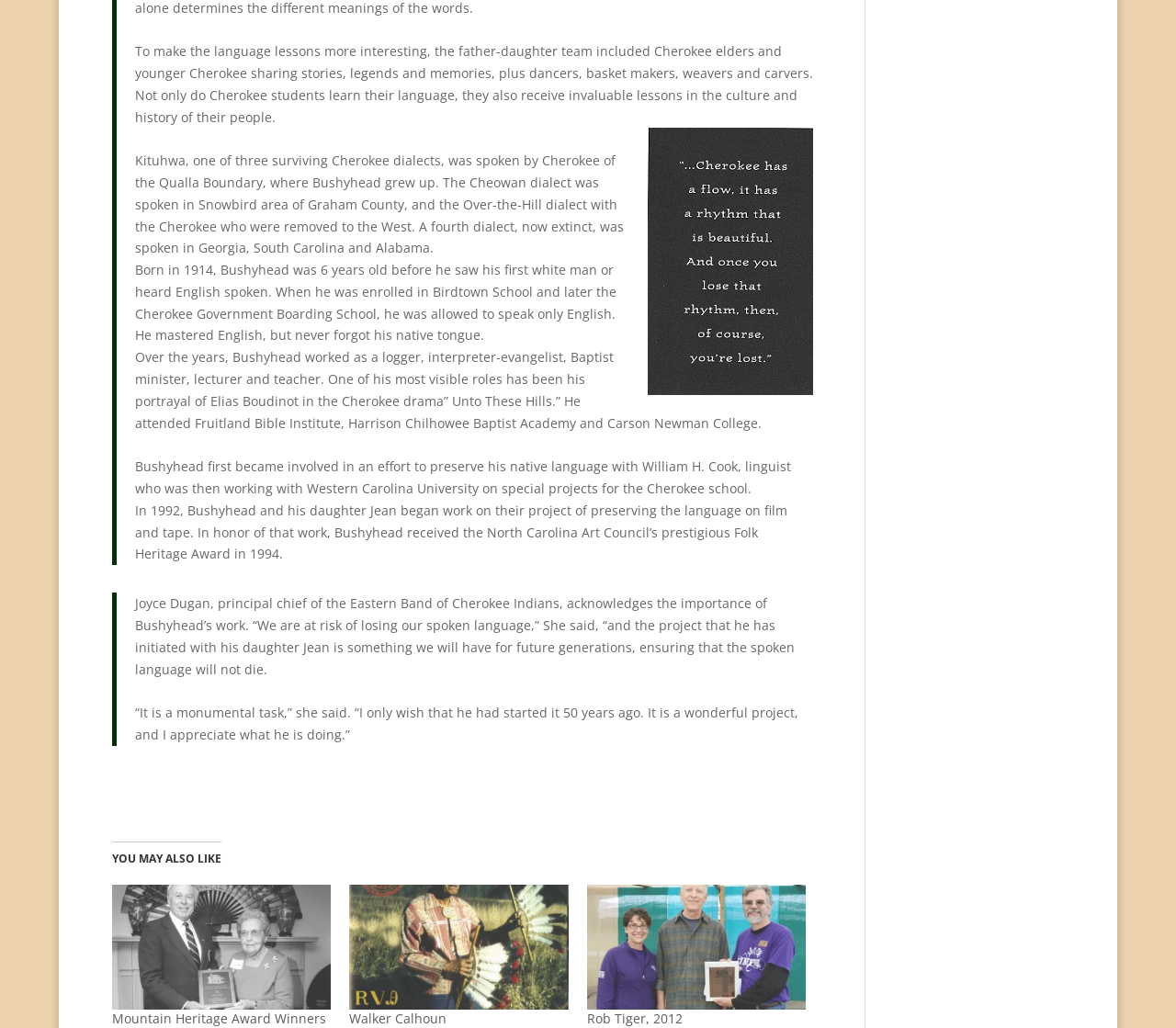Determine the bounding box coordinates of the UI element described by: "Walker Calhoun".

[0.297, 0.982, 0.38, 0.999]